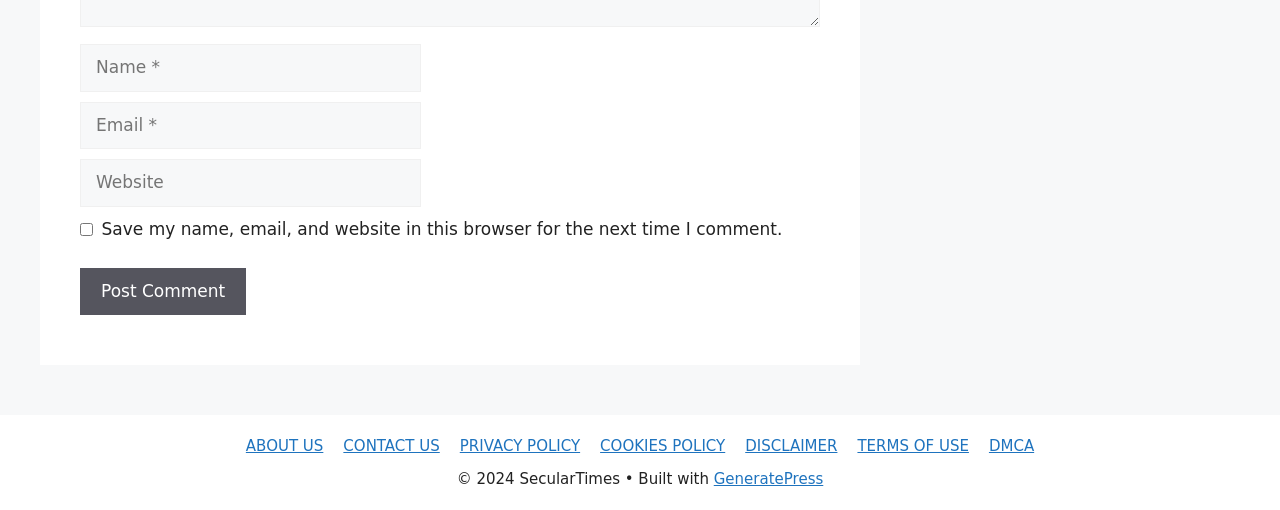Please answer the following question using a single word or phrase: 
What is the name of the website builder?

GeneratePress